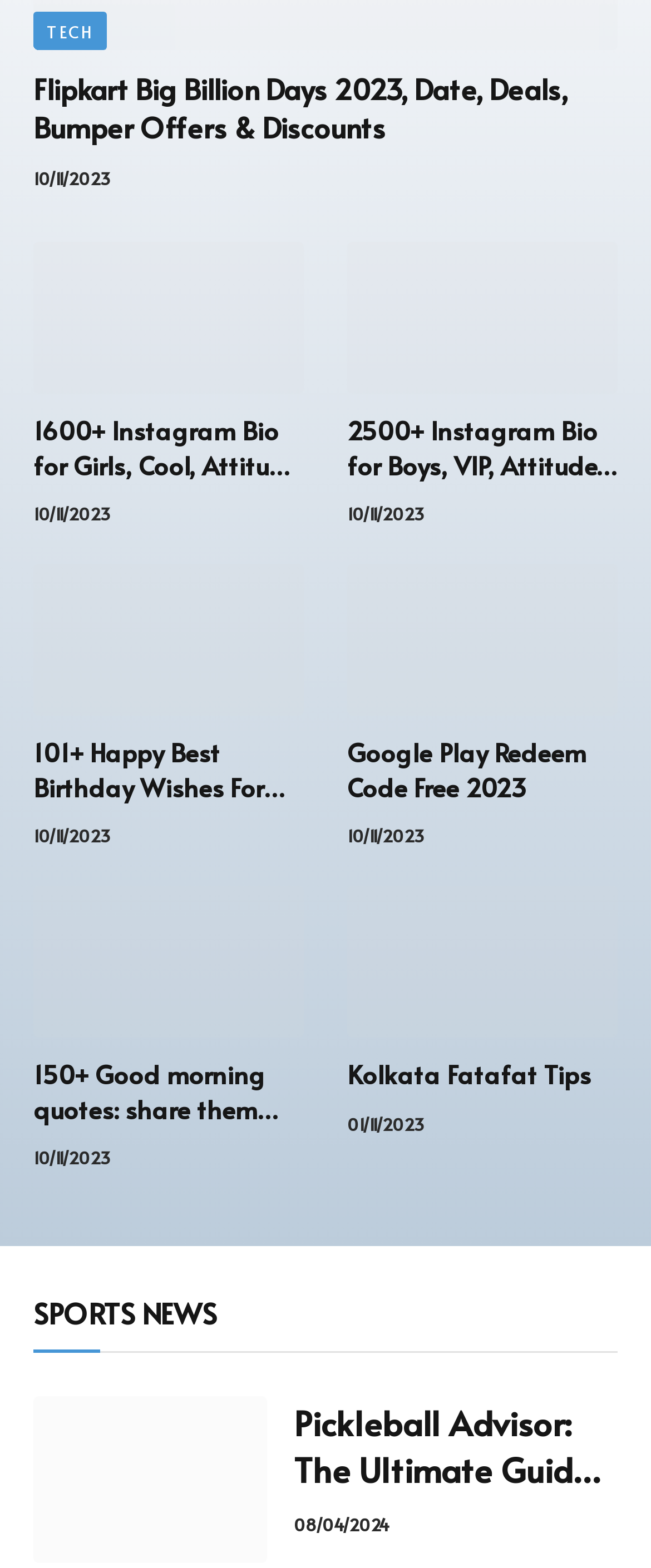Answer in one word or a short phrase: 
What is the date of the Flipkart Big Billion Days 2023?

10/11/2023